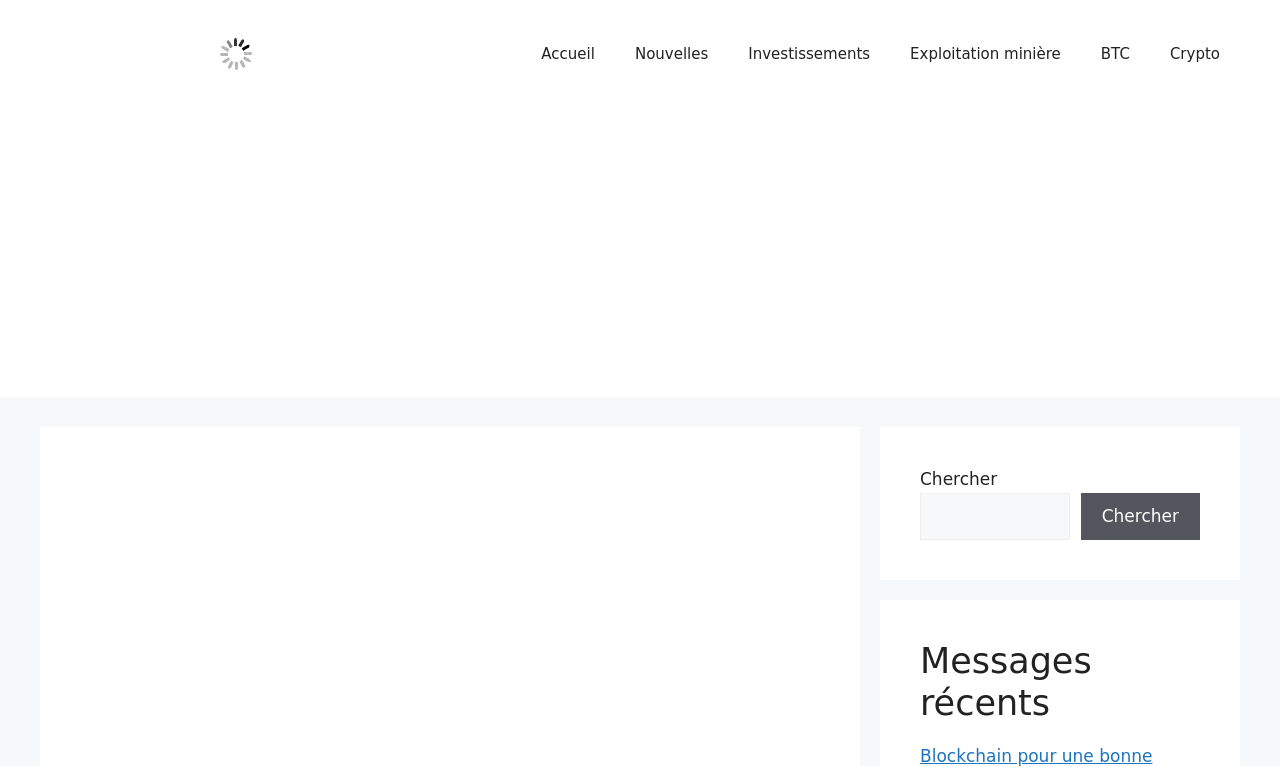Give a one-word or short phrase answer to the question: 
How many columns are there in the primary navigation?

1